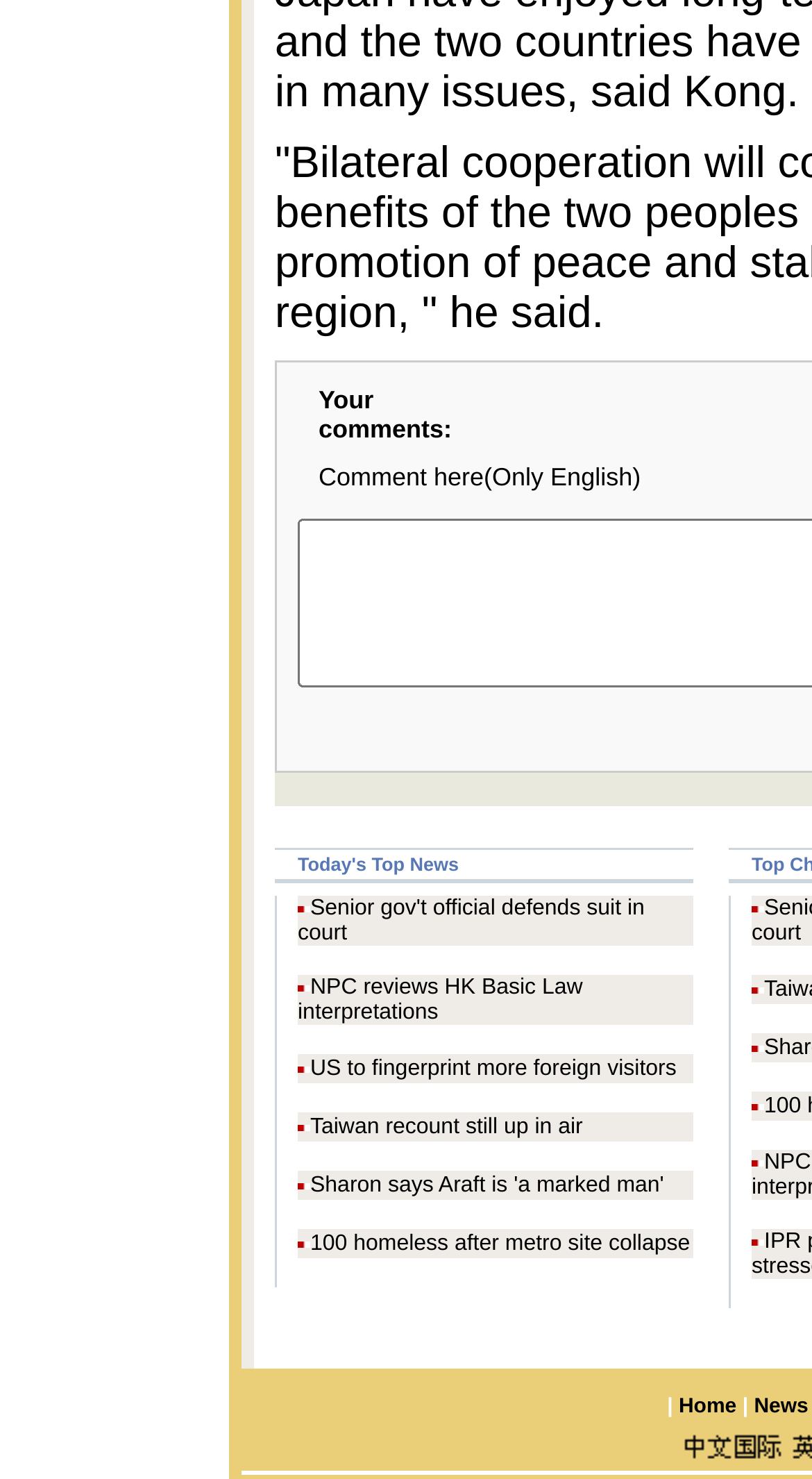Is there a comment section on this webpage?
Answer the question with as much detail as you can, using the image as a reference.

I saw a section on the webpage with the label 'Your comments:' and a text input field, which suggests that users can leave comments on this webpage.